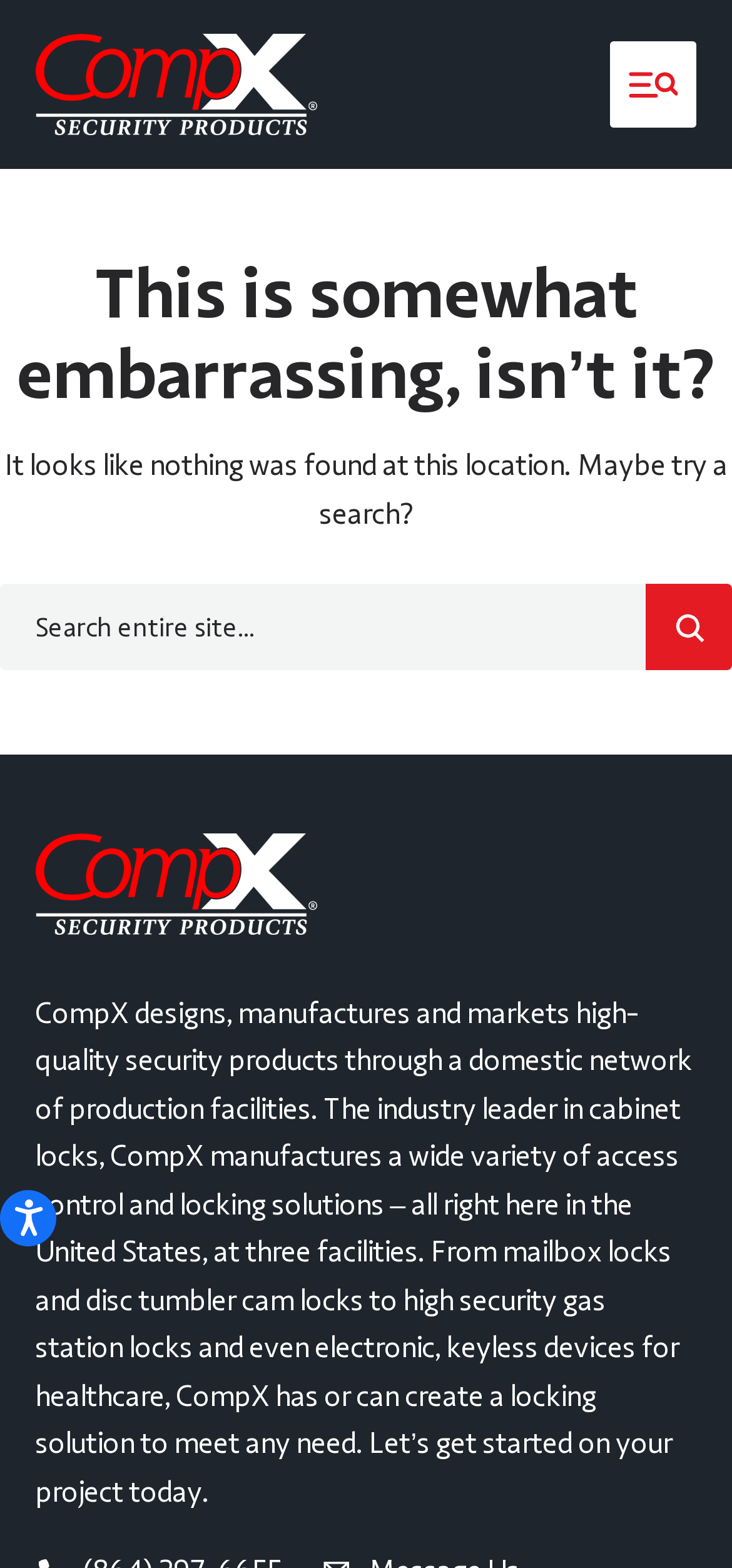Locate the bounding box for the described UI element: "Search". Ensure the coordinates are four float numbers between 0 and 1, formatted as [left, top, right, bottom].

[0.882, 0.373, 1.0, 0.427]